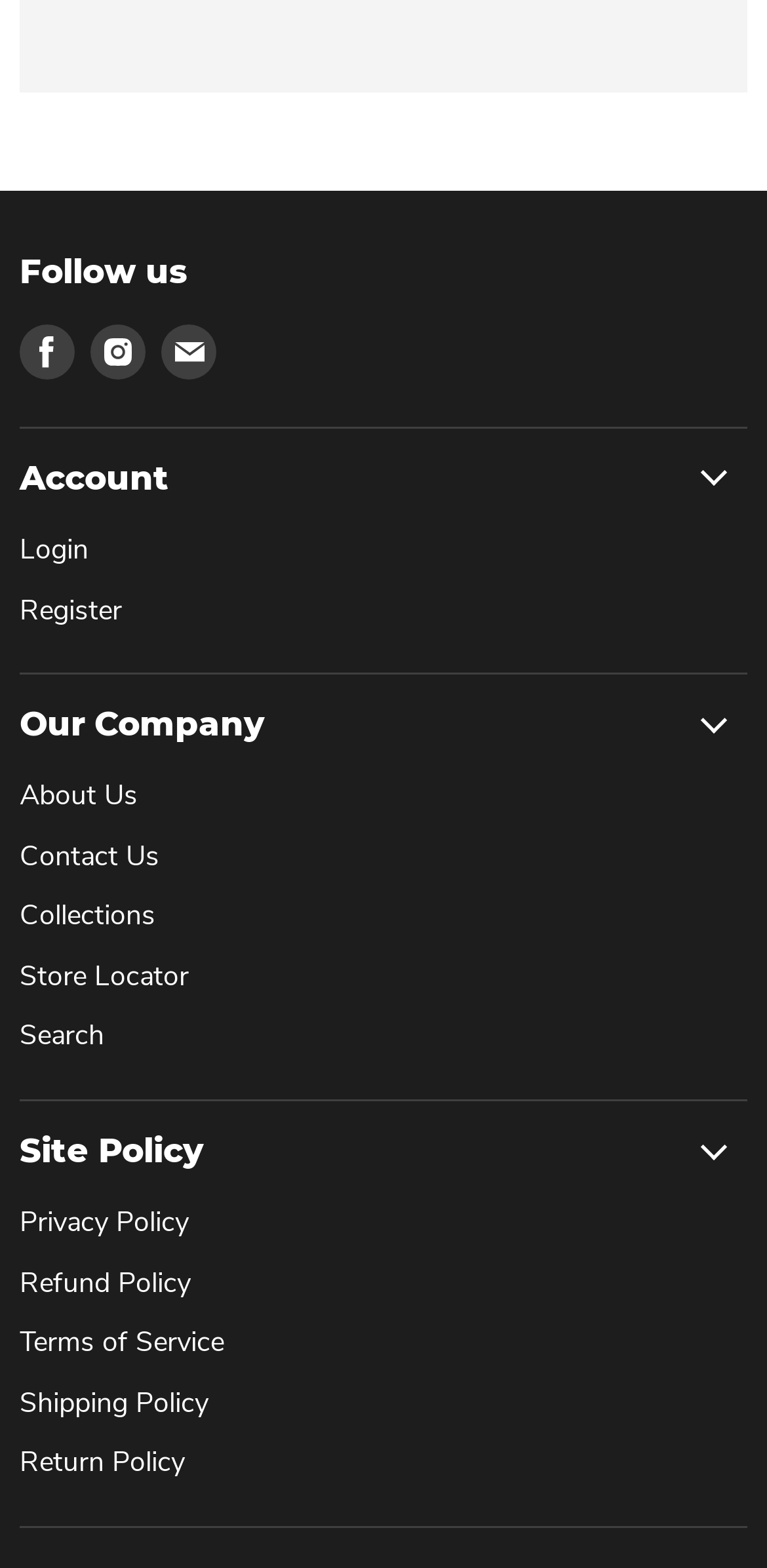What are the social media platforms to follow?
Look at the screenshot and give a one-word or phrase answer.

Facebook, Instagram